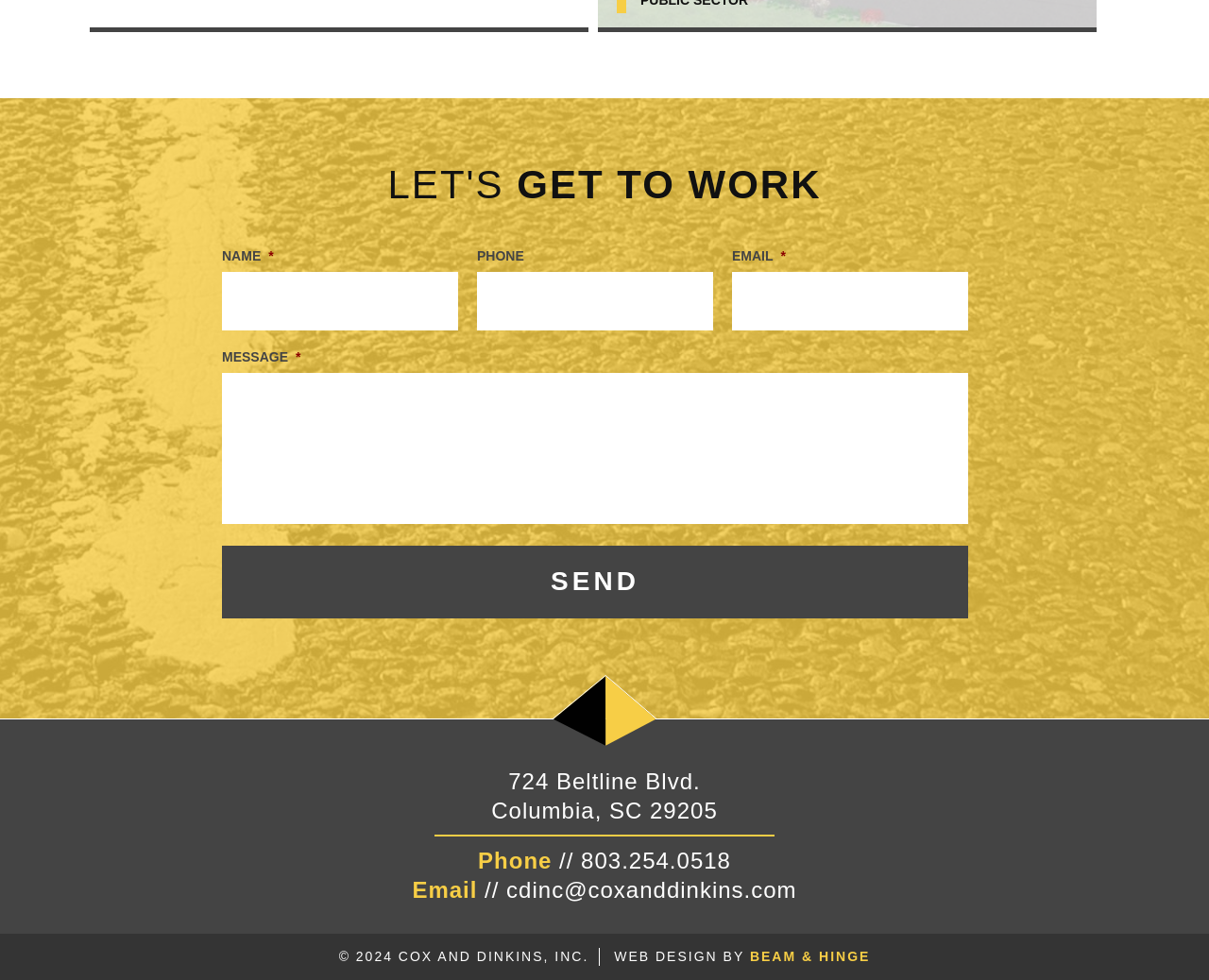Please locate the bounding box coordinates for the element that should be clicked to achieve the following instruction: "Input your email". Ensure the coordinates are given as four float numbers between 0 and 1, i.e., [left, top, right, bottom].

[0.605, 0.277, 0.801, 0.338]